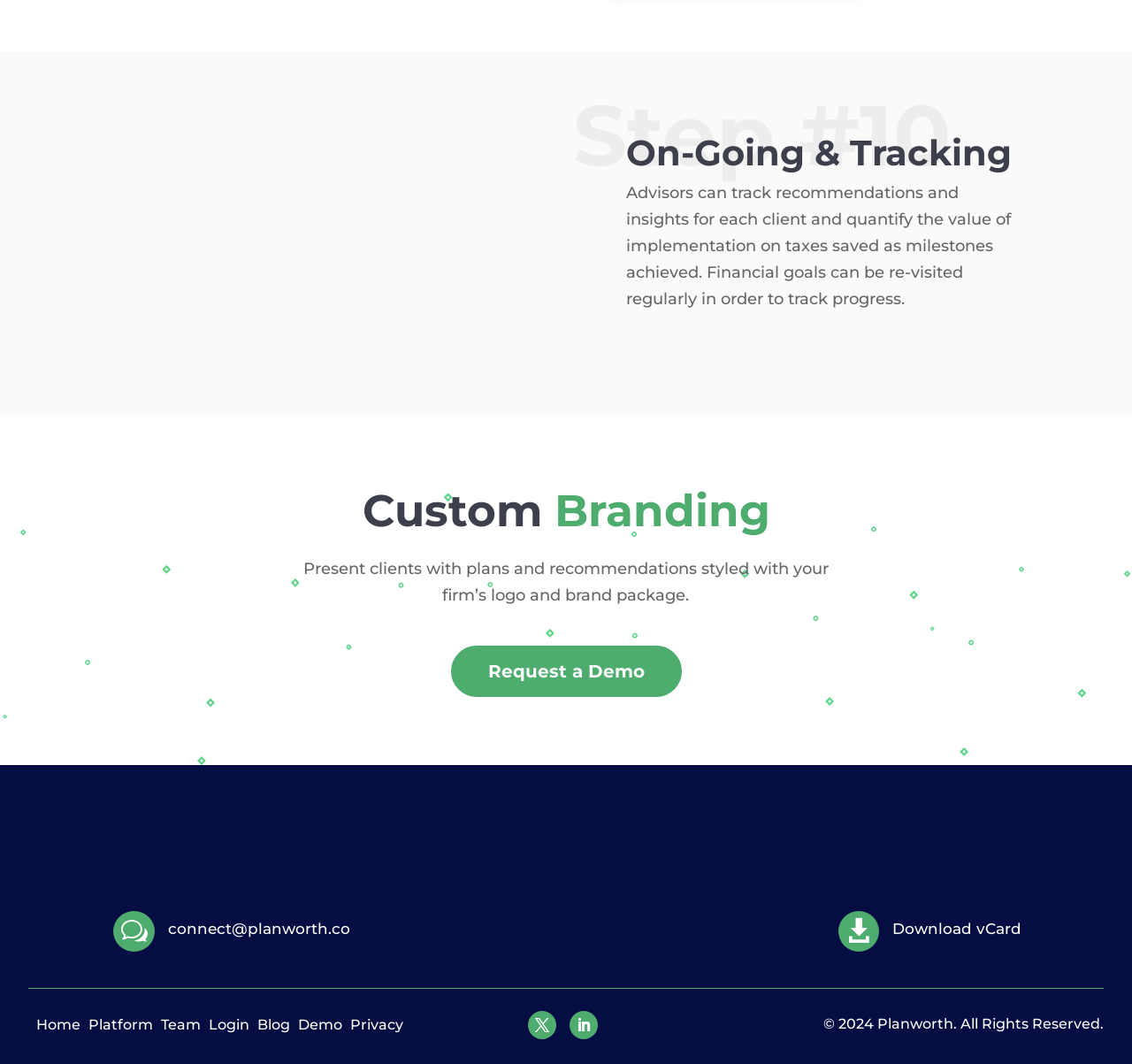Bounding box coordinates should be provided in the format (top-left x, top-left y, bottom-right x, bottom-right y) with all values between 0 and 1. Identify the bounding box for this UI element: Request a Demo

[0.398, 0.607, 0.602, 0.655]